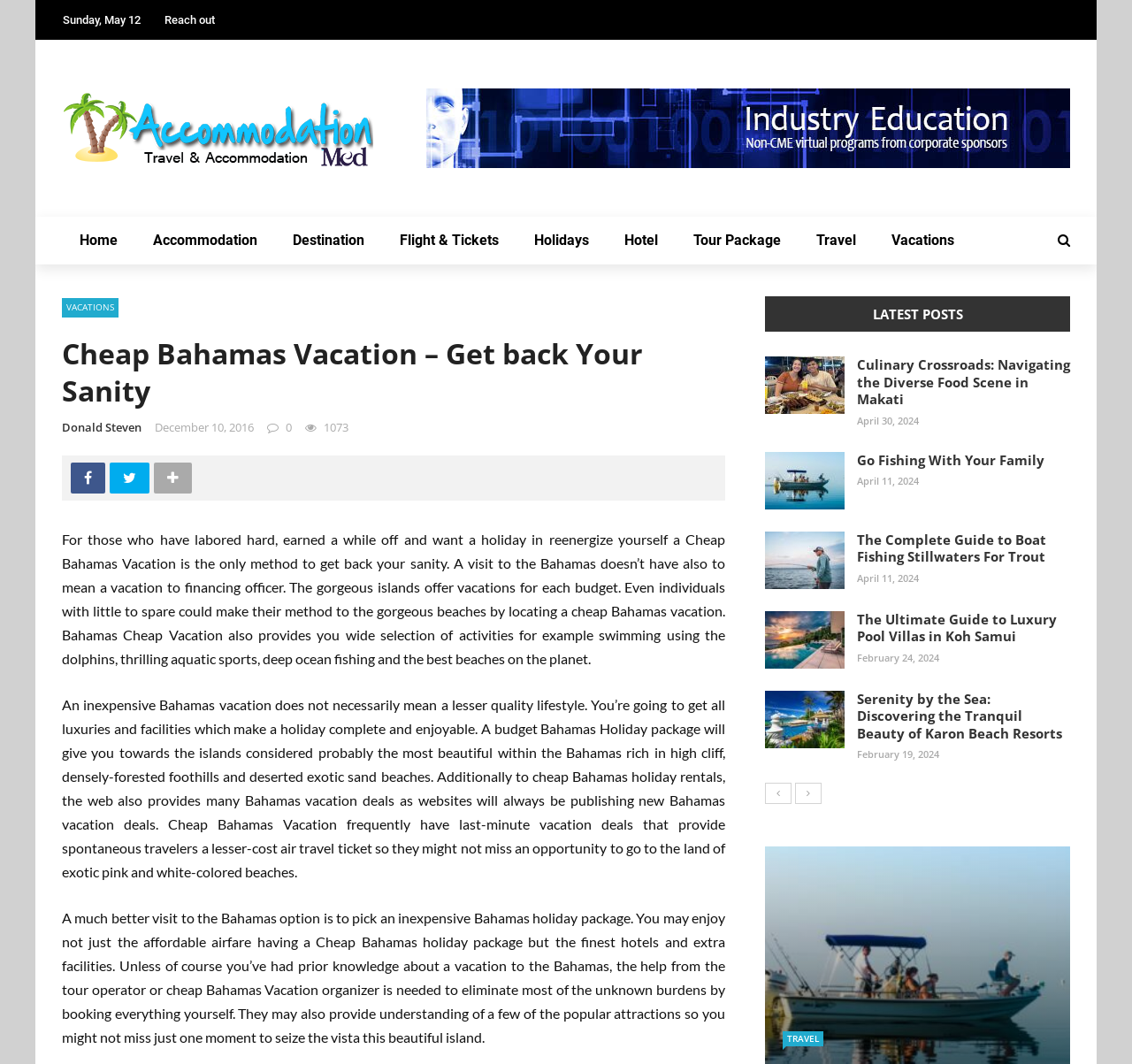Answer succinctly with a single word or phrase:
What is the name of the author of the post 'Culinary Crossroads: Navigating the Diverse Food Scene in Makati'?

Not specified